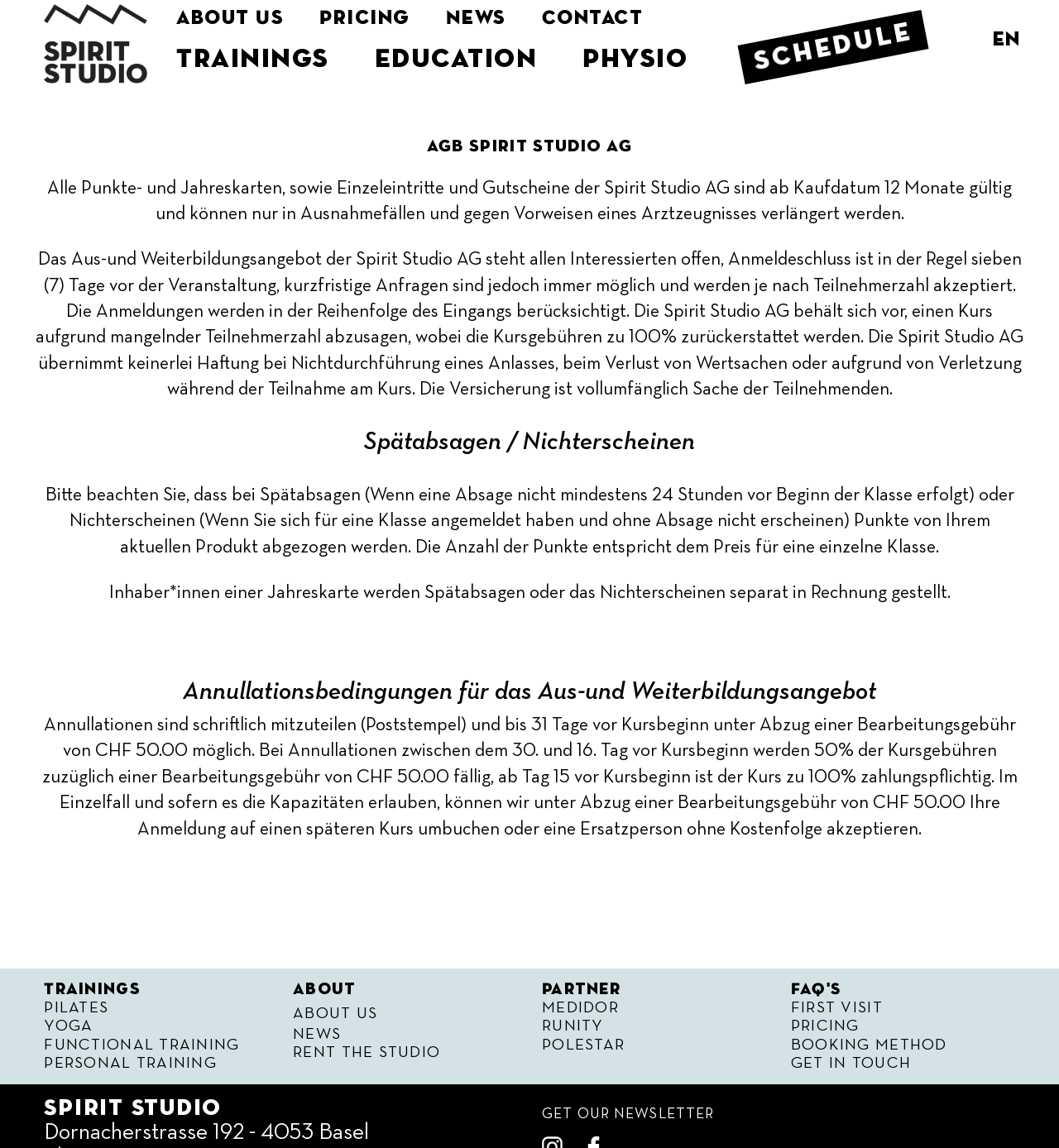Please find the bounding box coordinates of the element's region to be clicked to carry out this instruction: "Click on the 'Pricing' link".

[0.302, 0.003, 0.416, 0.029]